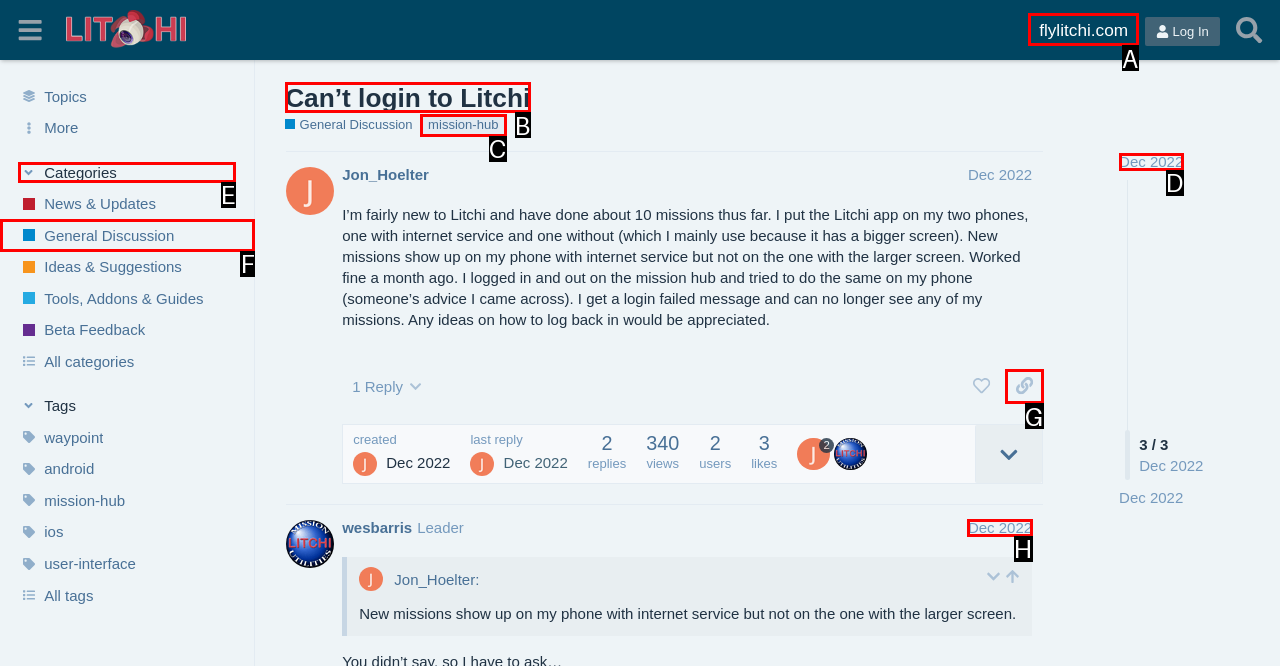Show which HTML element I need to click to perform this task: Search for something Answer with the letter of the correct choice.

None